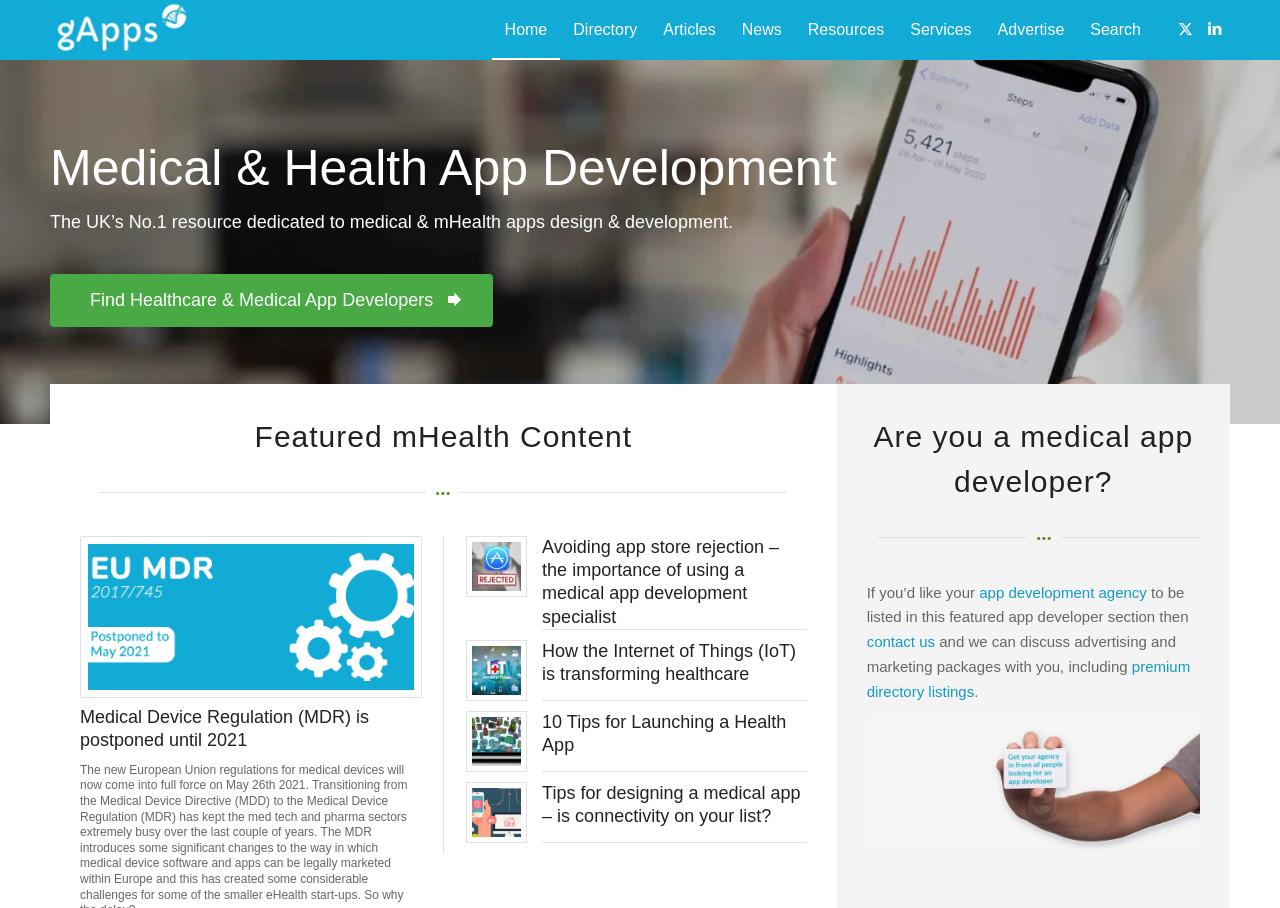Determine the bounding box coordinates for the clickable element to execute this instruction: "Contact us for advertising and marketing packages". Provide the coordinates as four float numbers between 0 and 1, i.e., [left, top, right, bottom].

[0.677, 0.697, 0.73, 0.716]